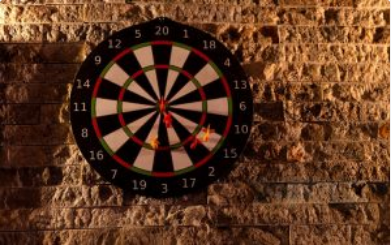Explain the details of the image you are viewing.

The image depicts a classic dartboard mounted against a textured stone wall. The dartboard features the traditional arrangement of numbers from 1 to 20, each separated by a distinct color pattern, including red, green, and black sections. This setup is essential for various dart games, including the popular "501" game, which is highlighted in the surrounding content. The warm lighting accentuates the dartboard, inviting beginners to familiarize themselves with the gameplay fundamentals, such as the correct height and distance from which to throw darts. The overall ambiance reflects a welcoming space for learning and enjoying the game of darts.